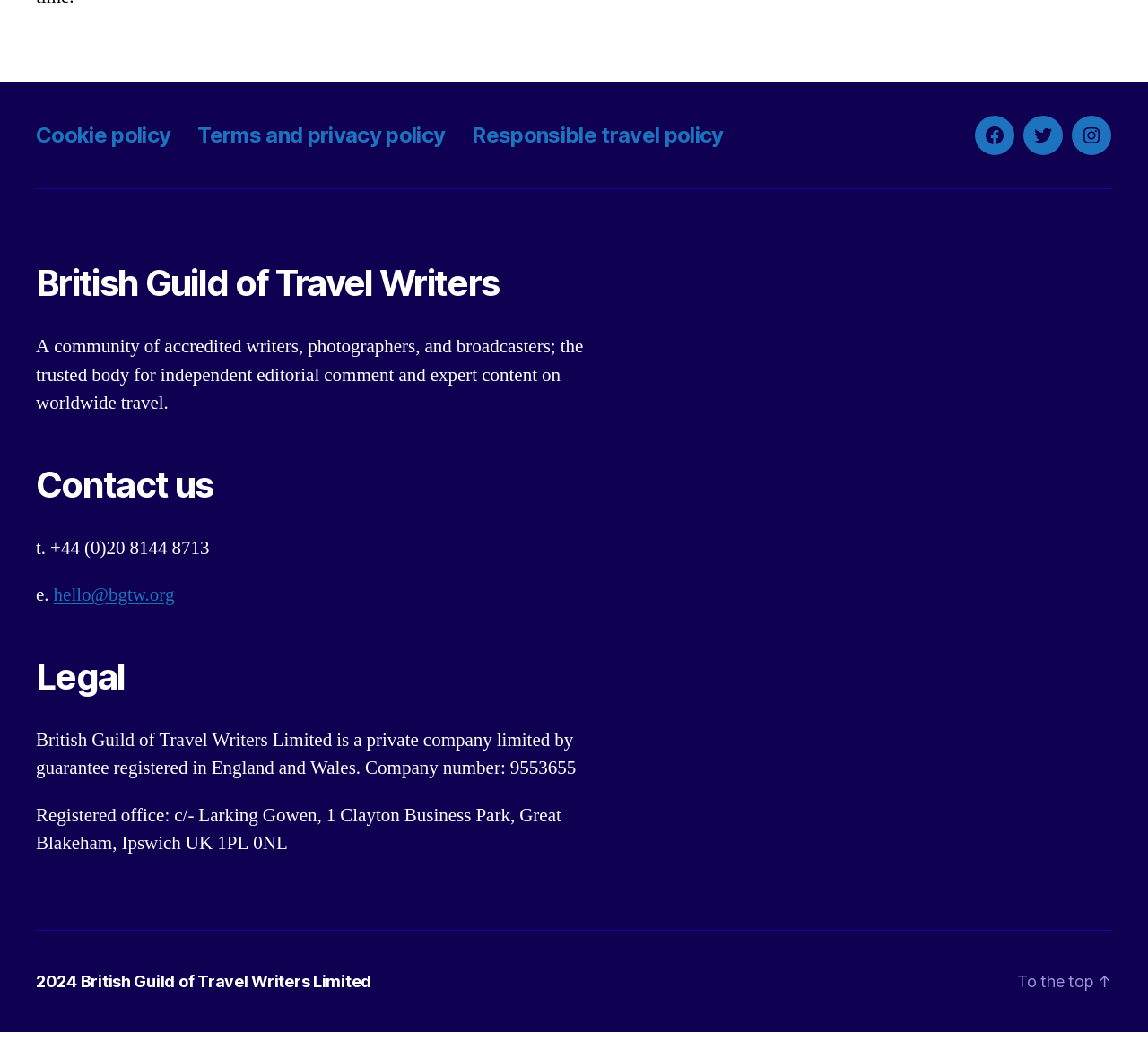Extract the bounding box for the UI element that matches this description: "Responsible travel policy".

[0.411, 0.134, 0.63, 0.158]